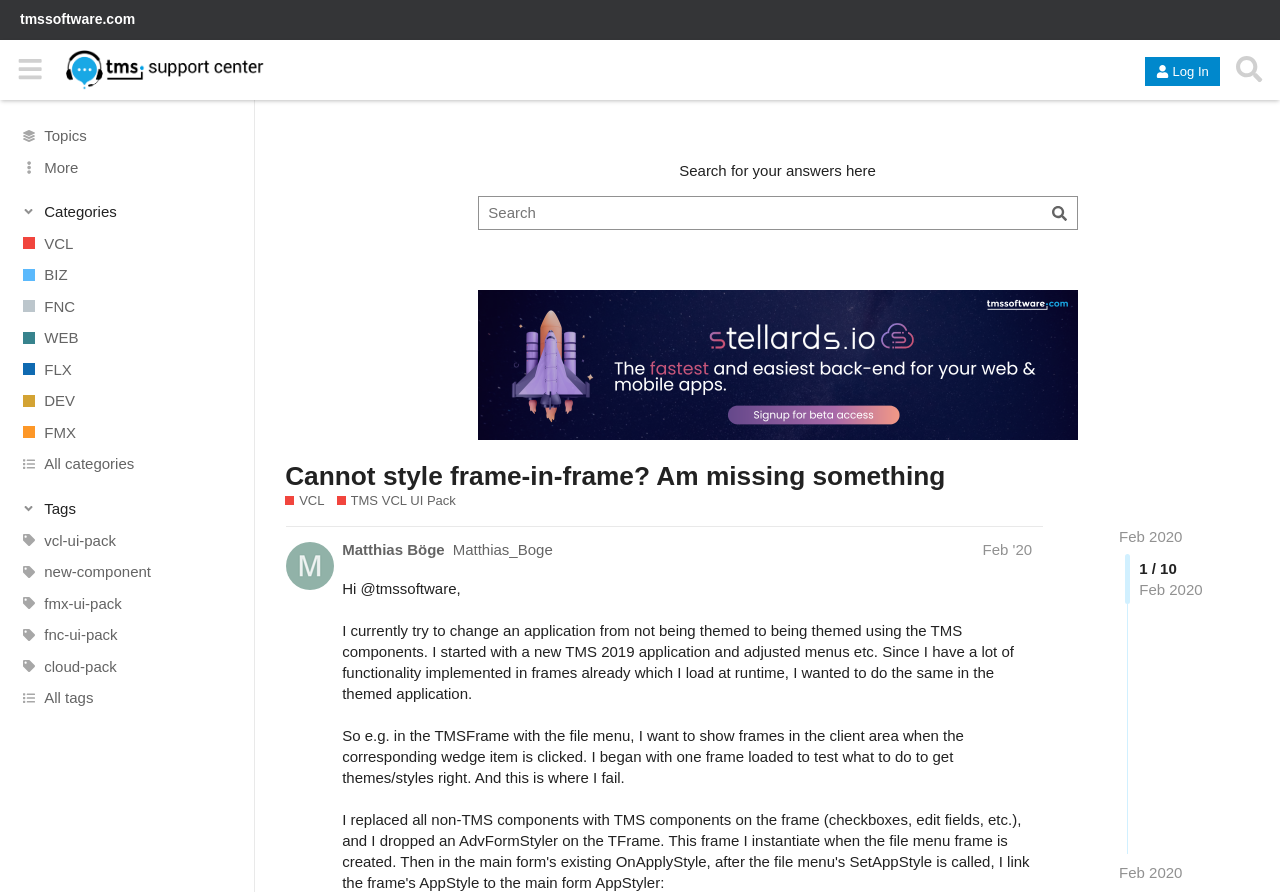Please find the bounding box coordinates of the element's region to be clicked to carry out this instruction: "Search for answers".

[0.374, 0.22, 0.841, 0.256]